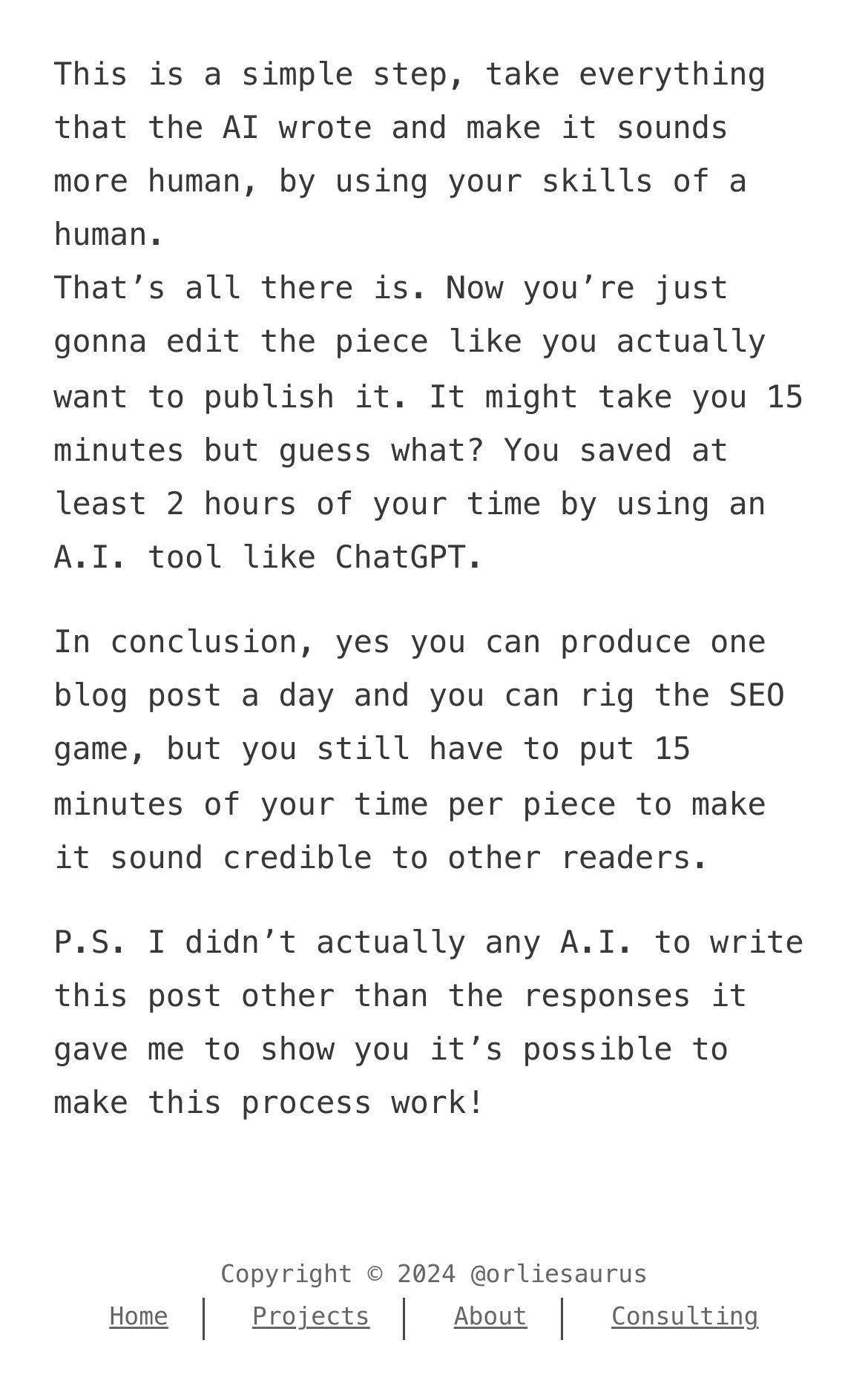Please answer the following question using a single word or phrase: 
Did the author use AI to write this post?

No